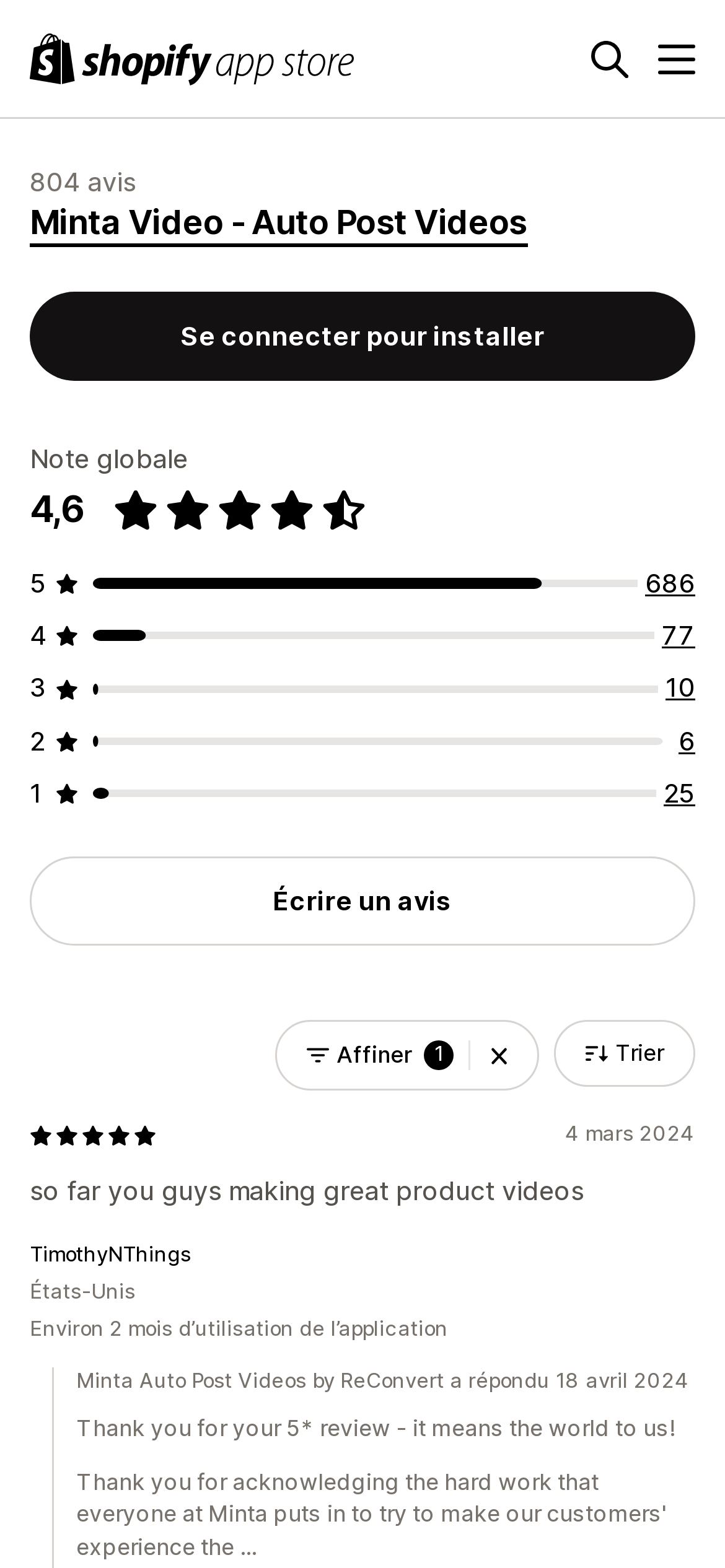Provide the bounding box coordinates of the HTML element described by the text: "Trier".

[0.764, 0.651, 0.959, 0.693]